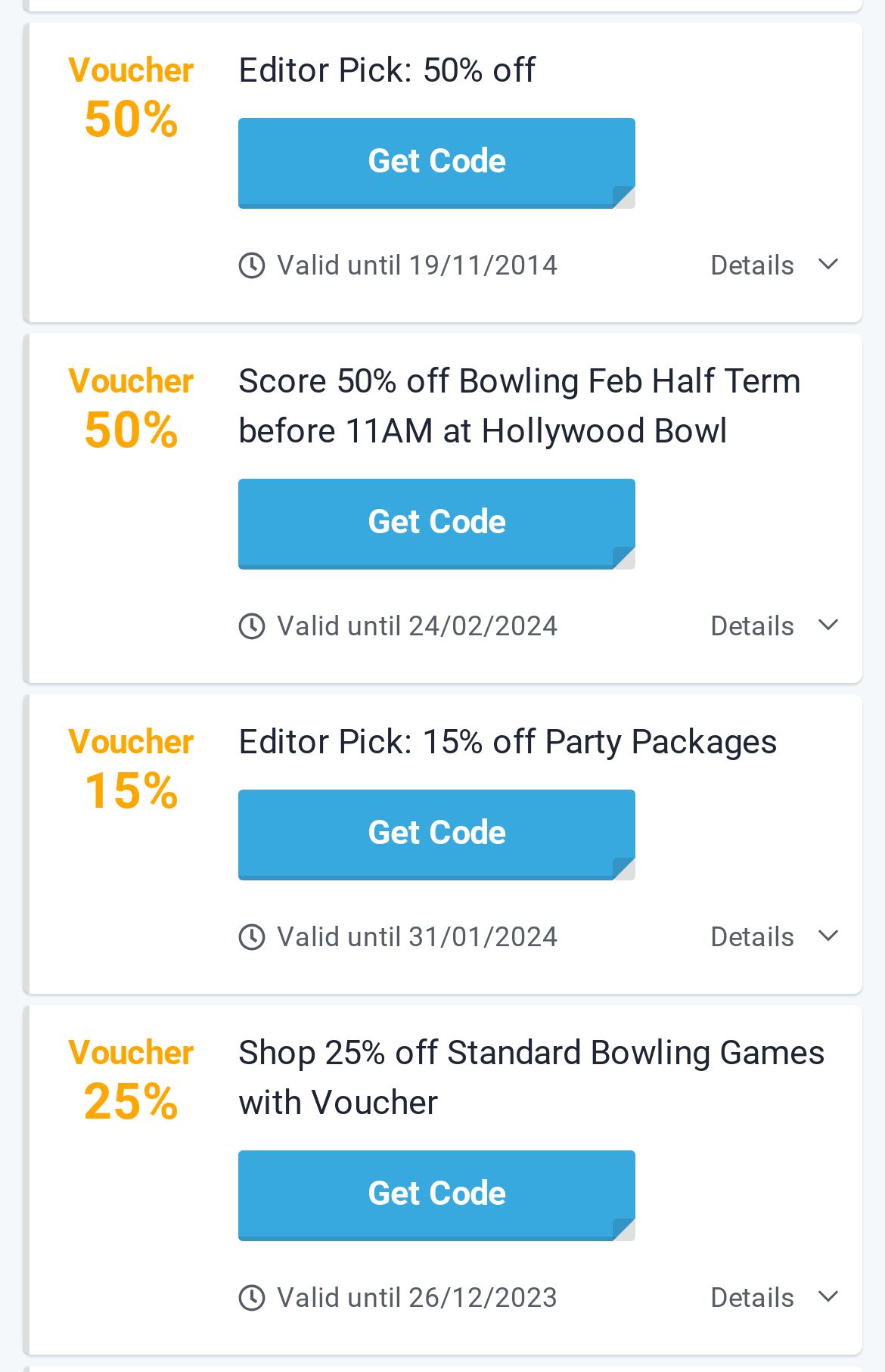Find the bounding box coordinates of the area to click in order to follow the instruction: "Shop 25% off Standard Bowling Games".

[0.269, 0.838, 0.718, 0.905]